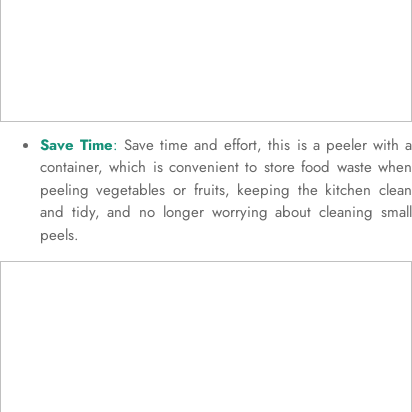Is the peeler dishwasher safe?
Using the picture, provide a one-word or short phrase answer.

Yes